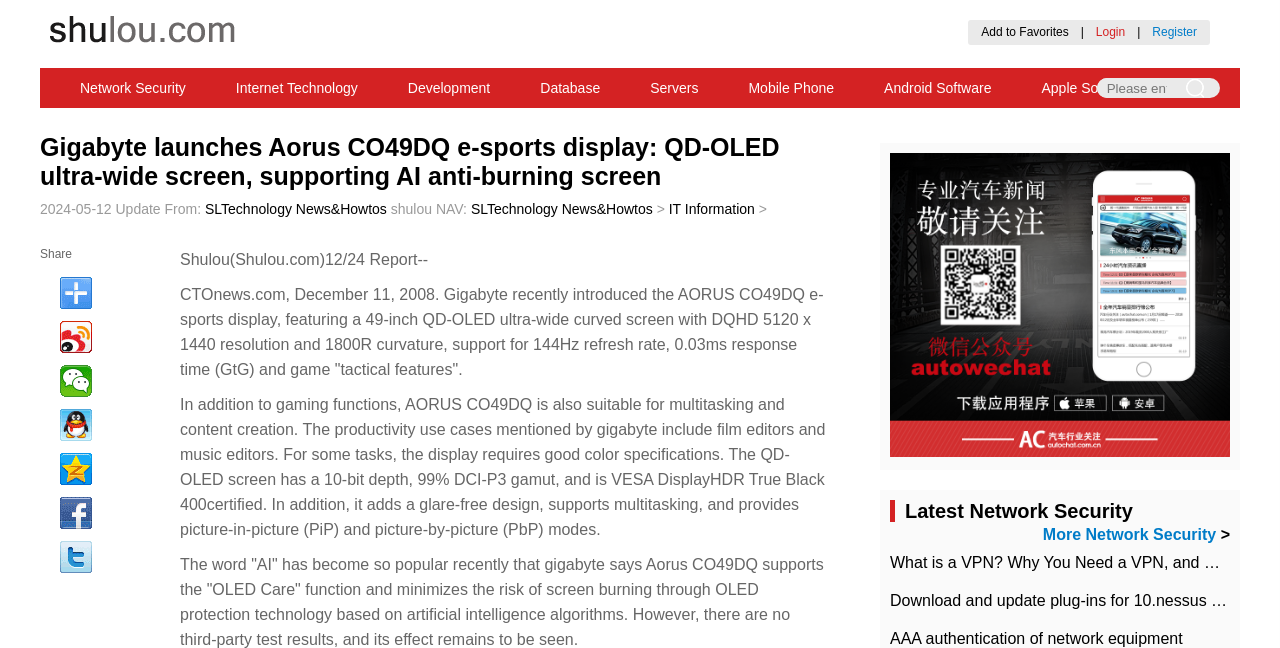What is the refresh rate of the AORUS CO49DQ display?
Using the screenshot, give a one-word or short phrase answer.

144Hz